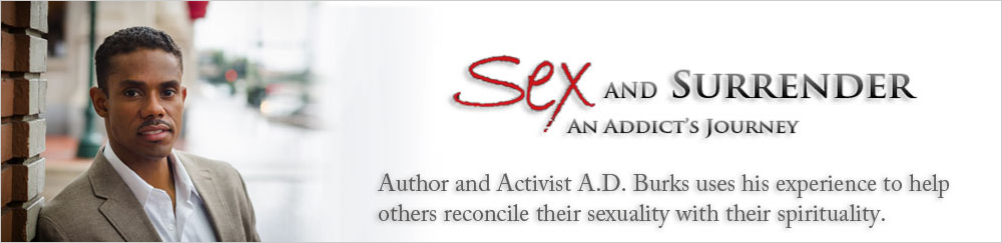Answer the question in one word or a short phrase:
What message does the visual representation convey?

hope and transformation